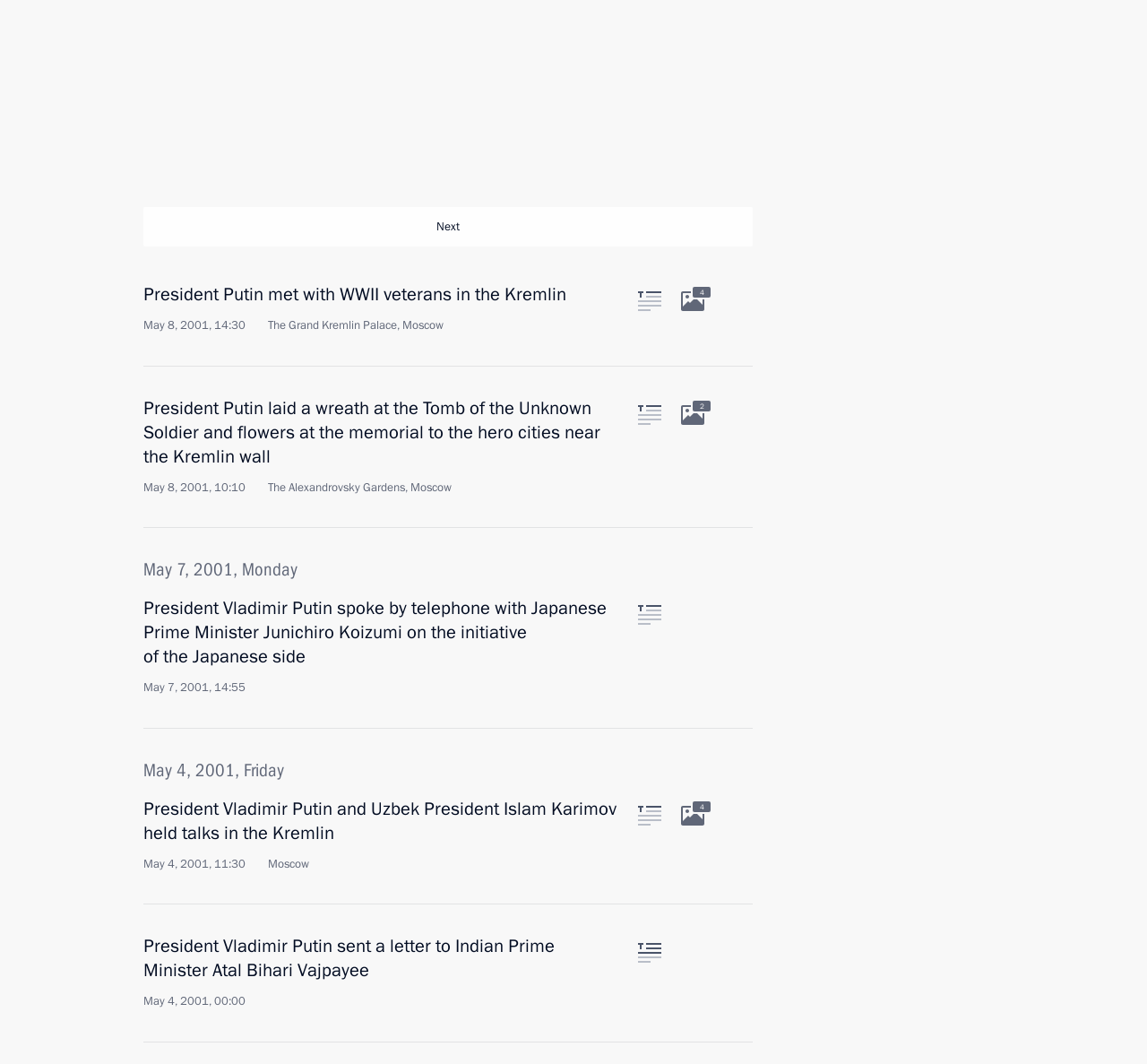What is the date of the meeting between Putin and Bongo?
Please ensure your answer to the question is detailed and covers all necessary aspects.

I found the answer by looking at the static text element that mentions the date 'April 24, 2001' along with the time '12:10' and location 'The Kremlin, Moscow'.